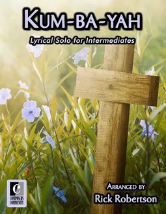Elaborate on all the elements present in the image.

The image features the cover of "Kum-ba-yah," a lyrical solo piece specifically arranged for intermediate musicians by Rick Robertson. The design showcases a serene backdrop of grass and delicate flowers, symbolizing a tranquil, spiritual atmosphere. Prominently displayed is a wooden cross, representing themes of faith and devotion. The title "Kum-ba-yah" is boldly presented at the top, with the subtitle highlighting its nature as a lyrical solo. The overall aesthetic communicates a blend of natural beauty and spiritual significance, ideal for both performance and personal reflection. Additionally, the product is priced at $2.80, making it an accessible choice for those interested in enhancing their musical repertoire.